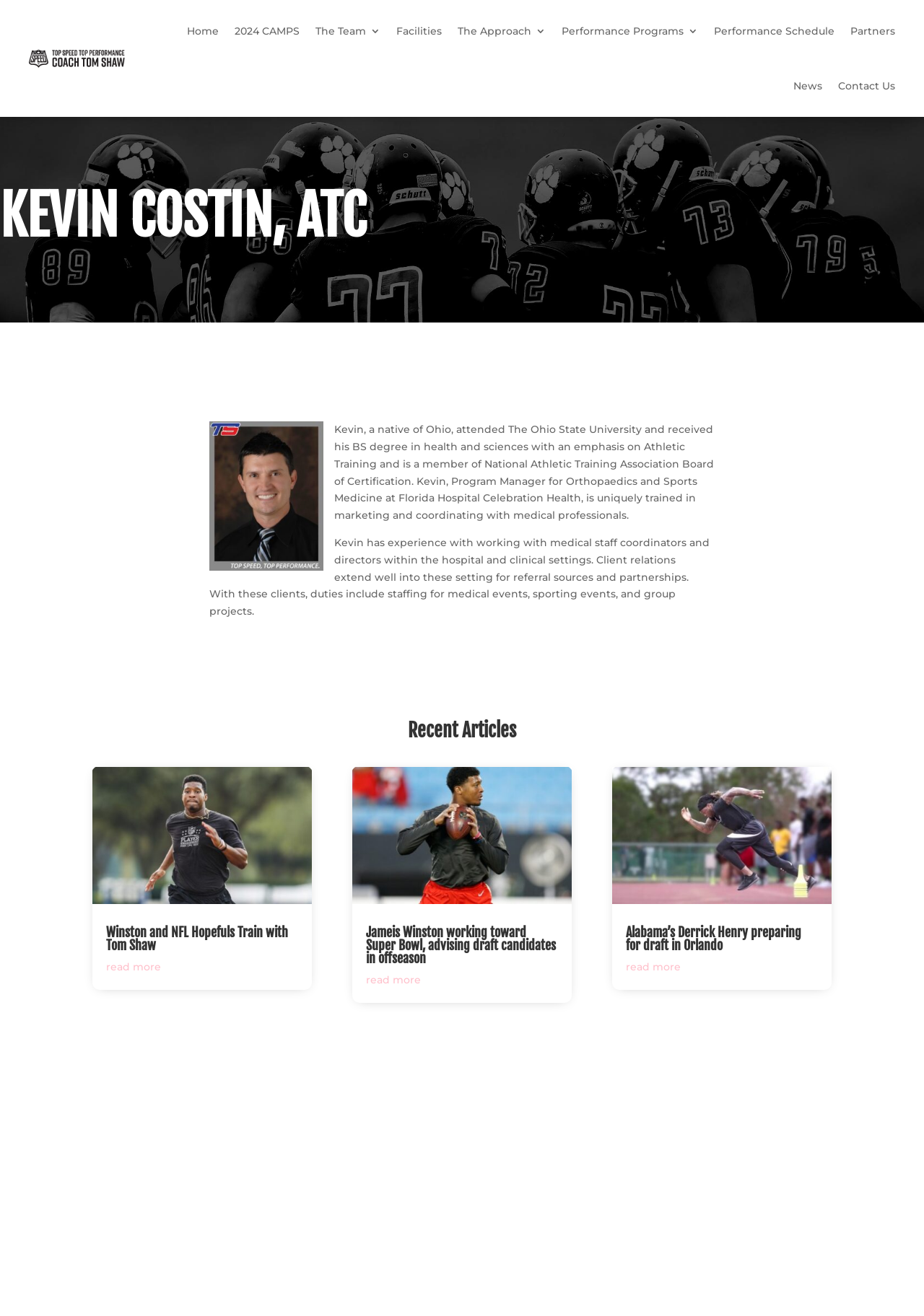Identify the bounding box coordinates of the section that should be clicked to achieve the task described: "Check my order".

None